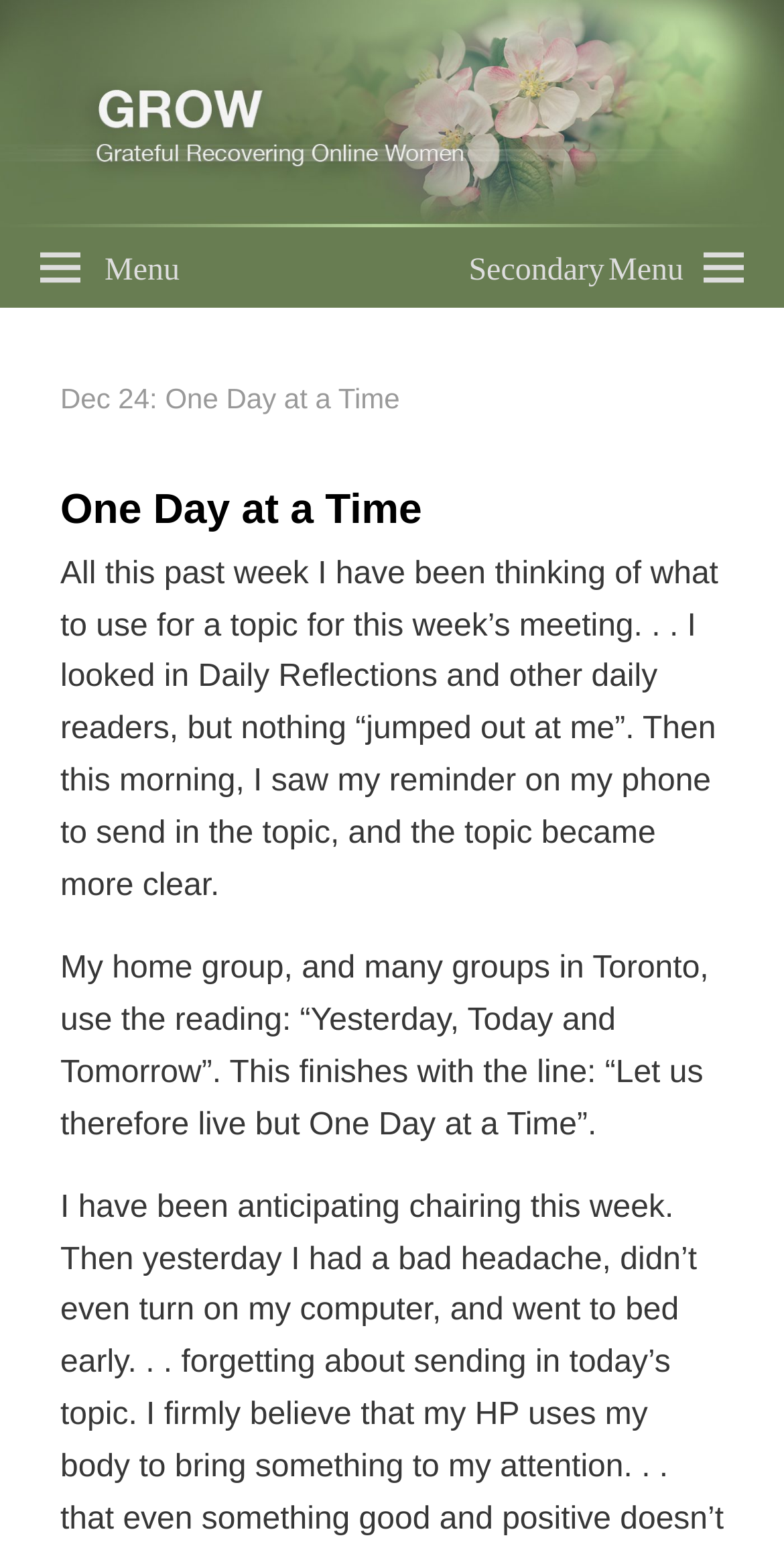What is the topic of this week's meeting?
Look at the image and respond with a one-word or short phrase answer.

One Day at a Time